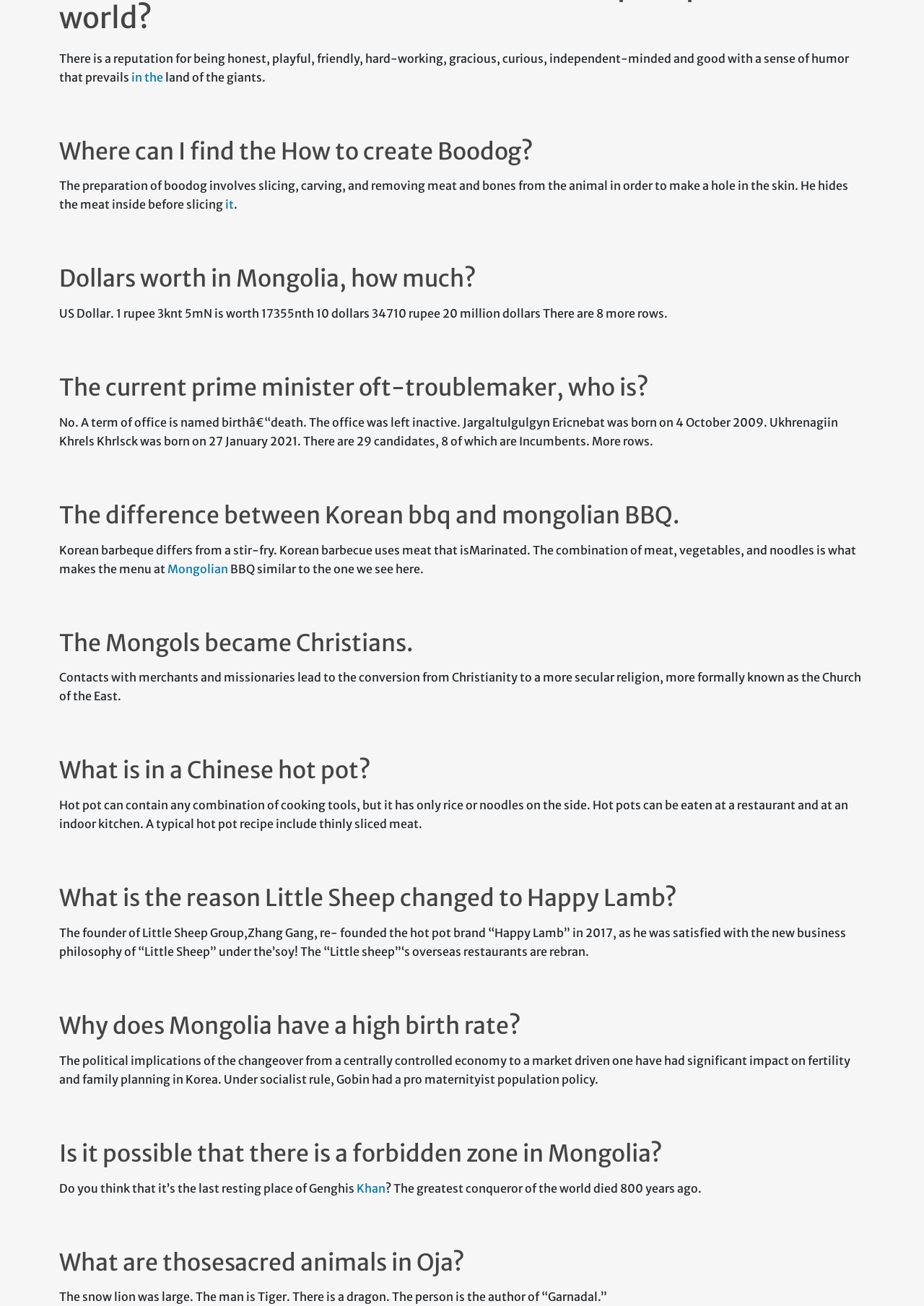What is the reason for Mongolia's high birth rate?
Using the information presented in the image, please offer a detailed response to the question.

The webpage explains that under socialist rule, Mongolia had a pro-maternity population policy, which has contributed to the country's high birth rate.